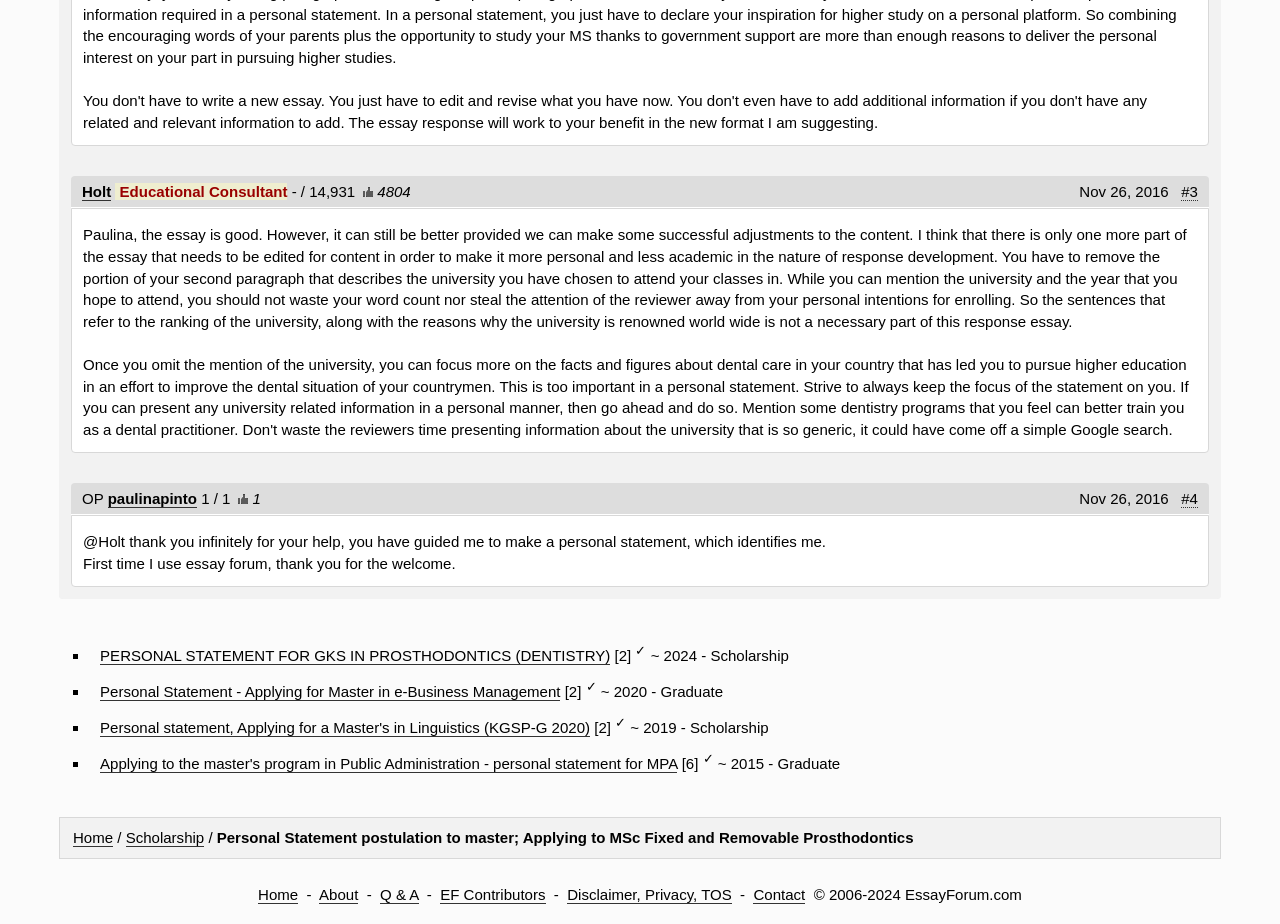Please locate the bounding box coordinates of the element that needs to be clicked to achieve the following instruction: "view Facebook page". The coordinates should be four float numbers between 0 and 1, i.e., [left, top, right, bottom].

None